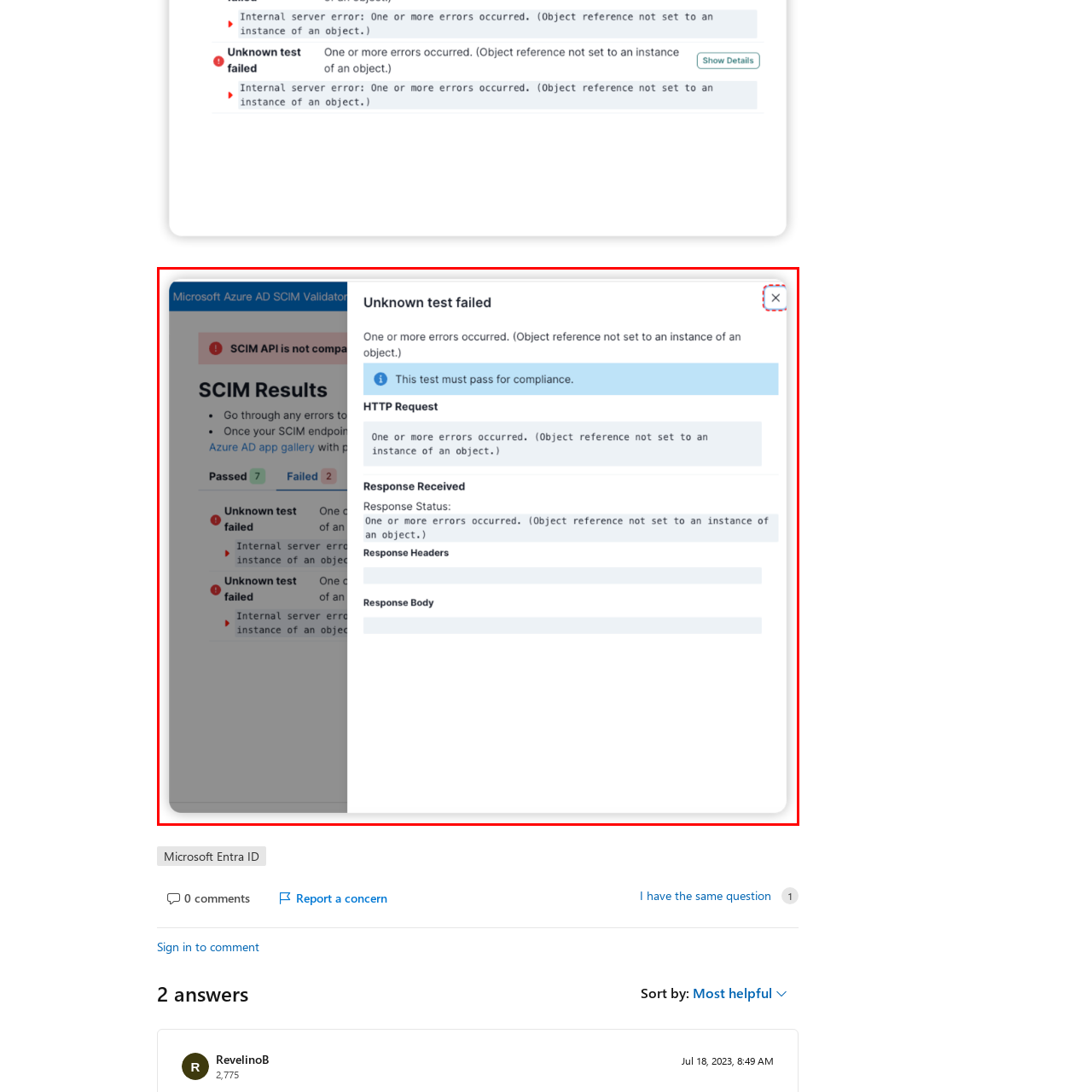Inspect the image outlined in red and answer succinctly: How many tests have passed?

7